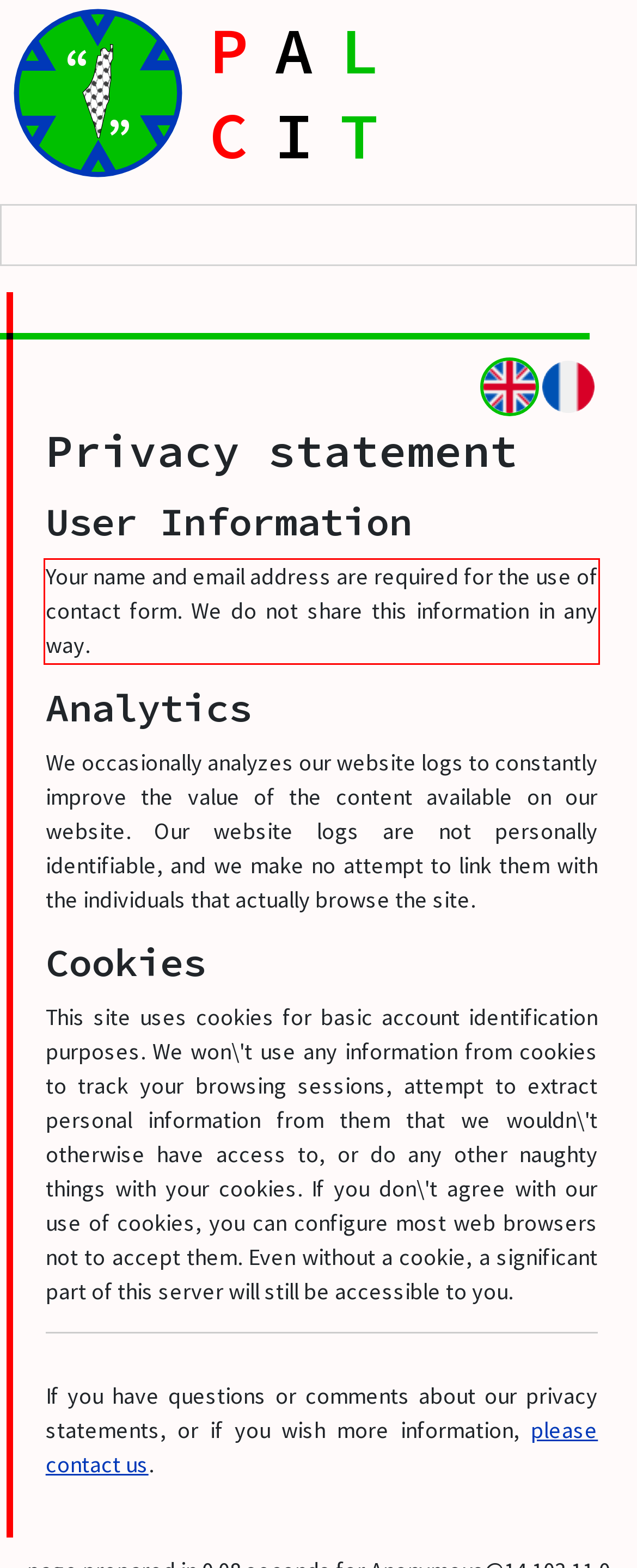With the given screenshot of a webpage, locate the red rectangle bounding box and extract the text content using OCR.

Your name and email address are required for the use of contact form. We do not share this information in any way.